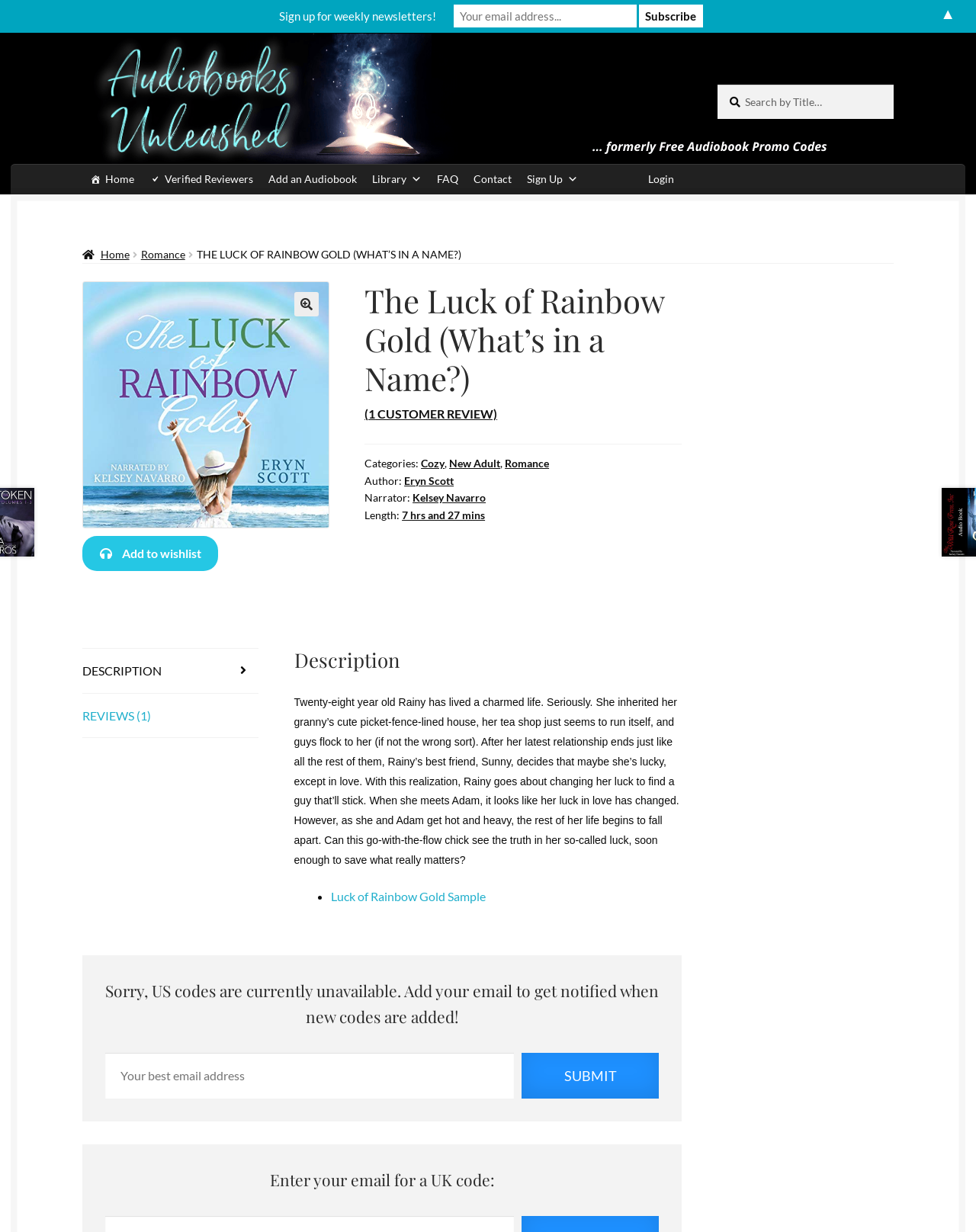What is the category of the audiobook?
Refer to the image and give a detailed answer to the query.

I found the answer by looking at the 'Categories' section, which lists 'Romance' as one of the categories of the audiobook.